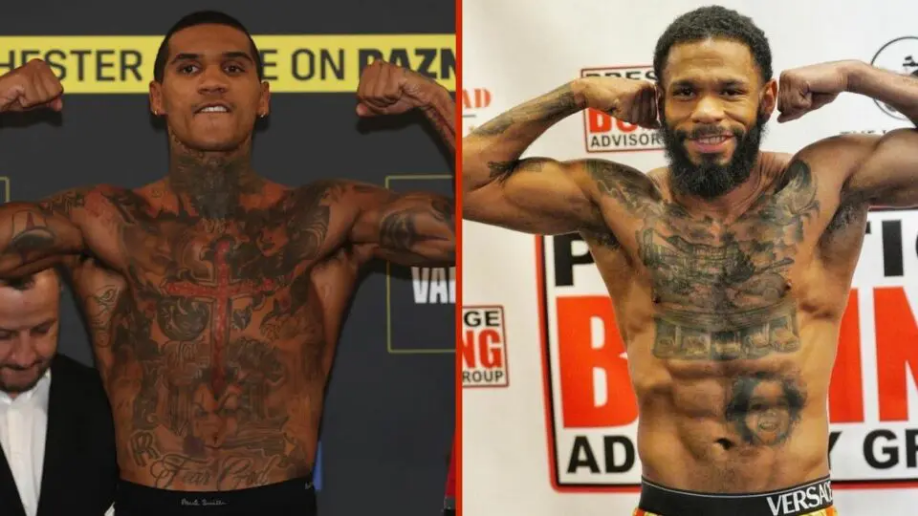Where is the fight scheduled to take place?
Provide a detailed answer to the question using information from the image.

According to the caption, the fight between Conor Benn and Peter Dobson is scheduled to take place on January 3 in Las Vegas, as confirmed in the accompanying article.